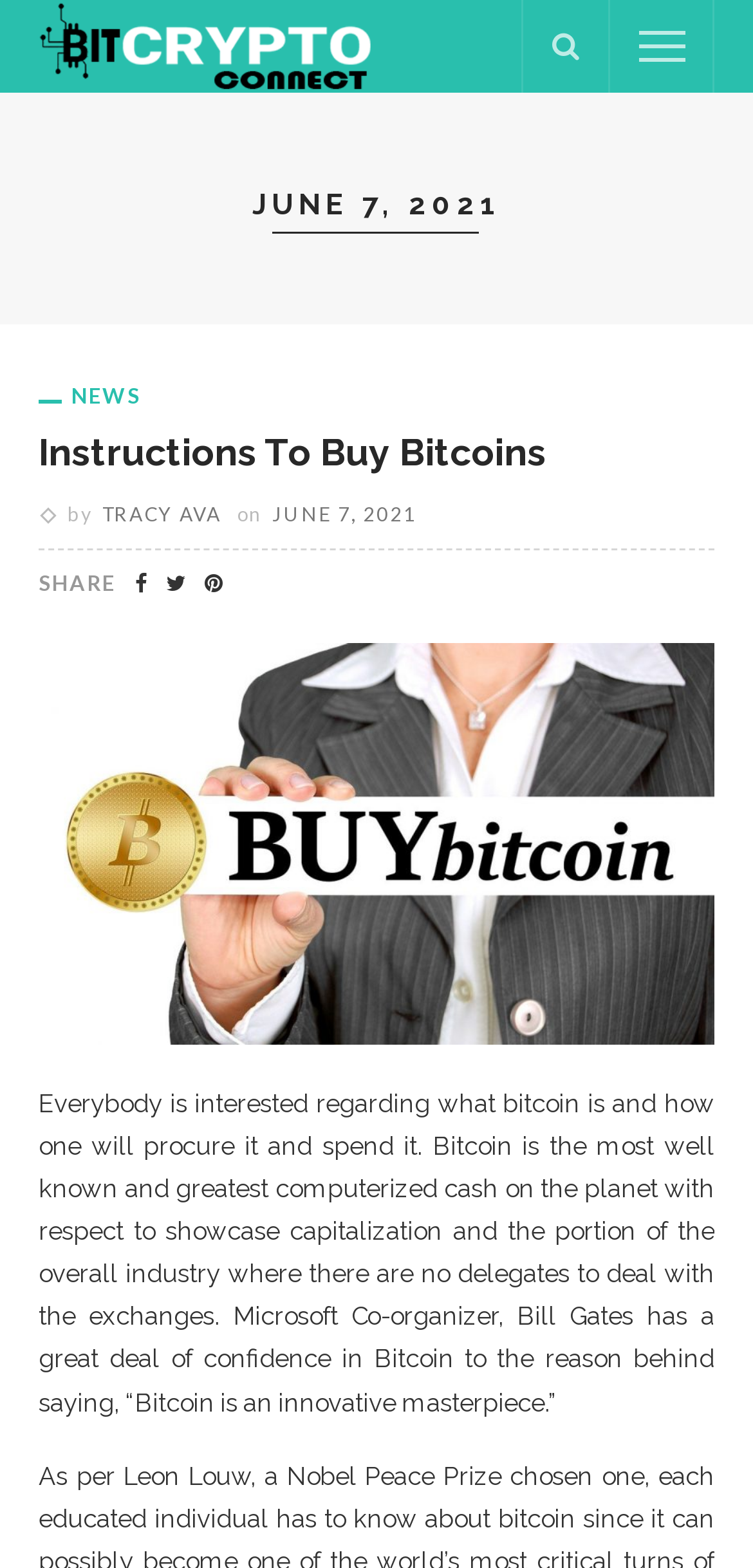Using the description: "parent_node: TRANSLATE title="Toggle menu"", identify the bounding box of the corresponding UI element in the screenshot.

None